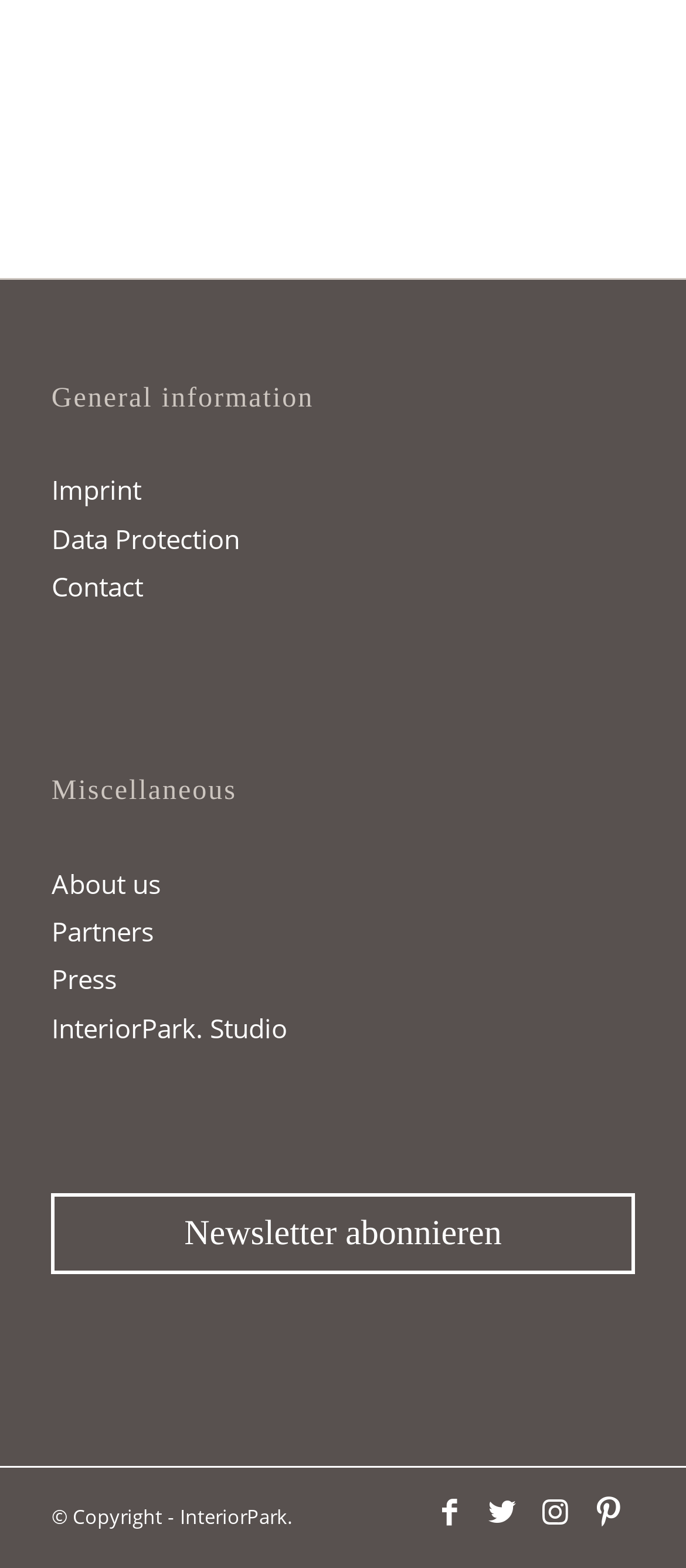What is the text above the social media links?
Using the image as a reference, answer with just one word or a short phrase.

Copyright